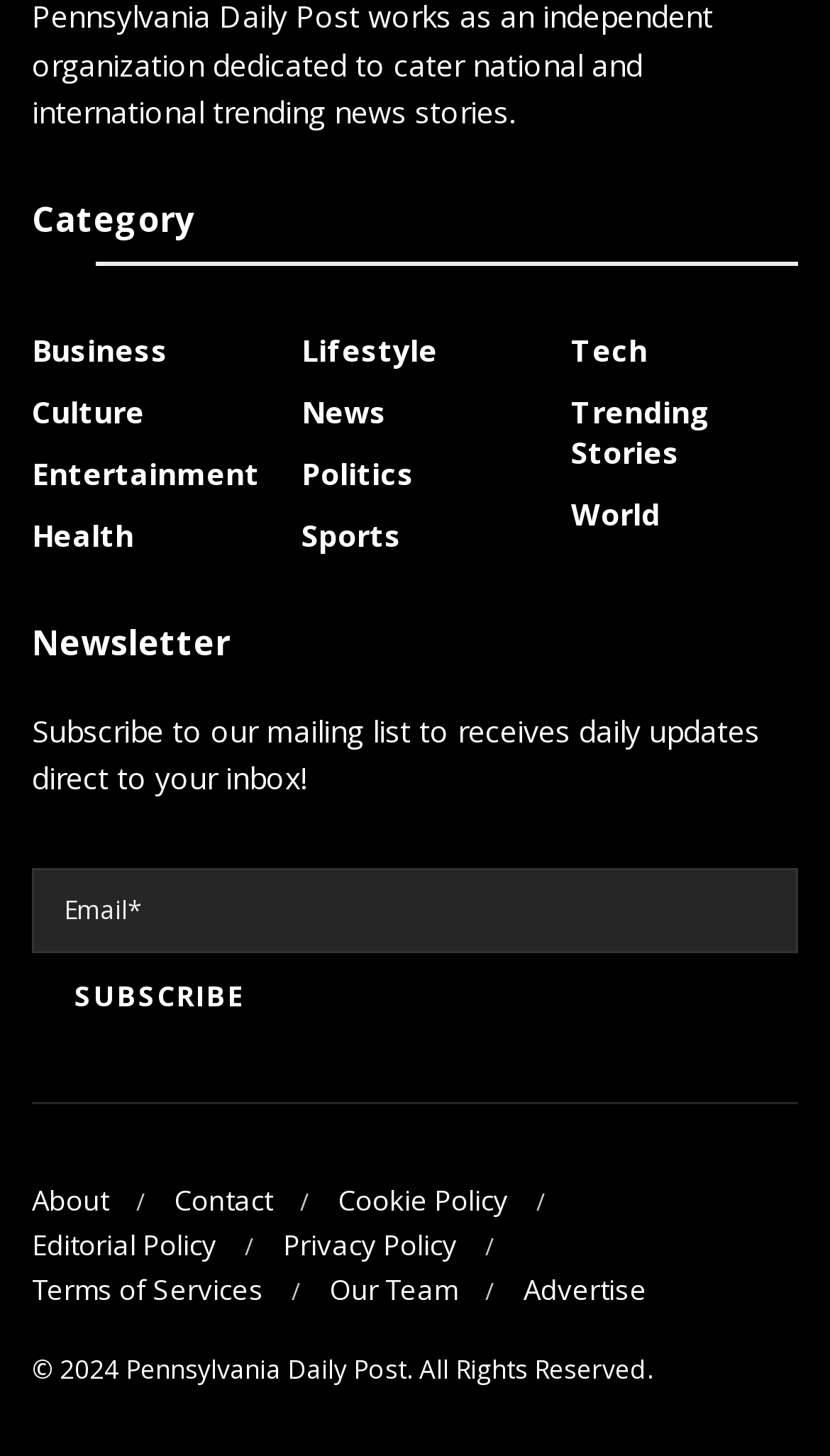Provide a brief response in the form of a single word or phrase:
How can I receive daily updates?

Subscribe to mailing list